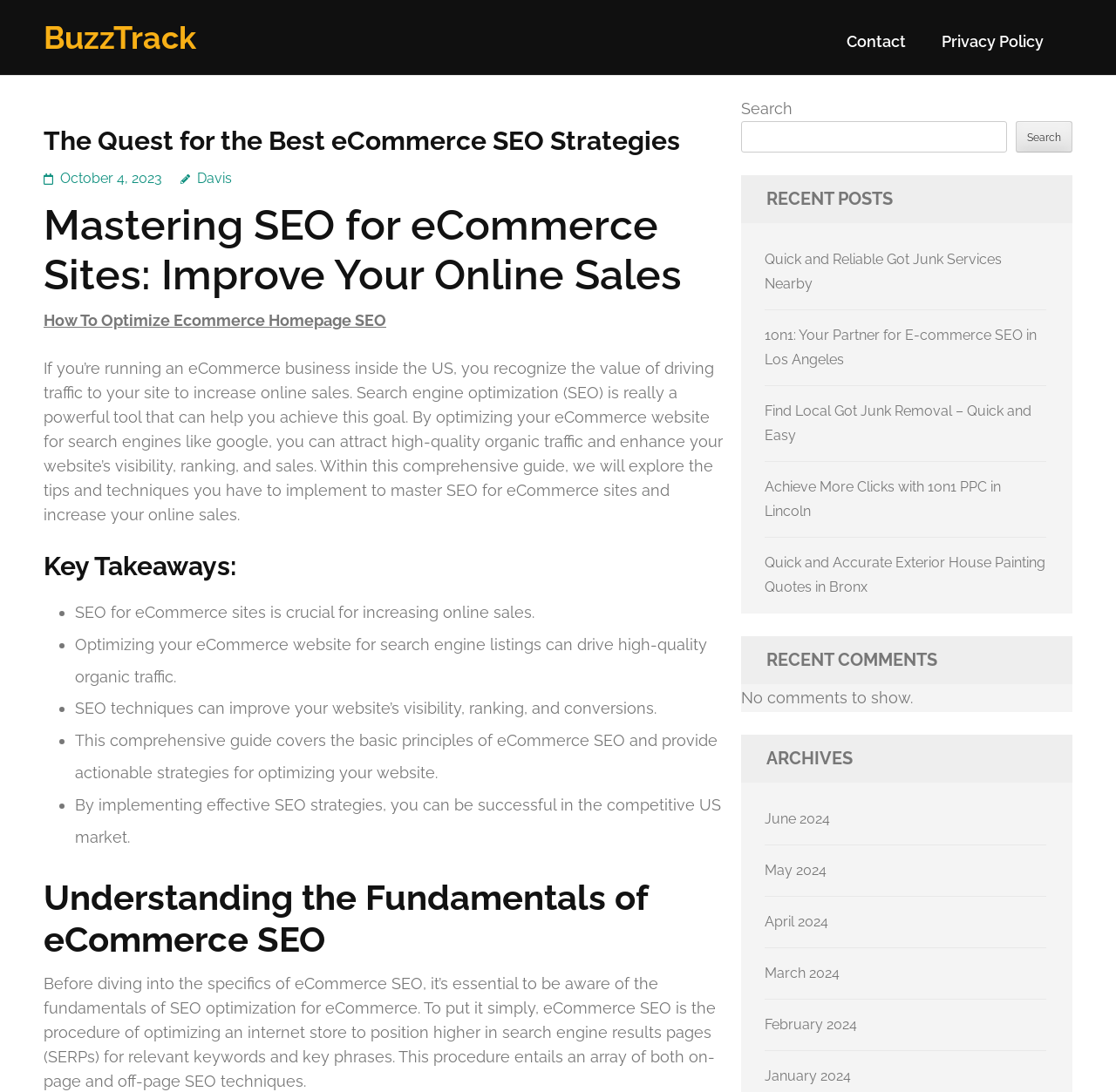Determine the bounding box for the described UI element: "BuzzTrack".

[0.039, 0.018, 0.176, 0.051]